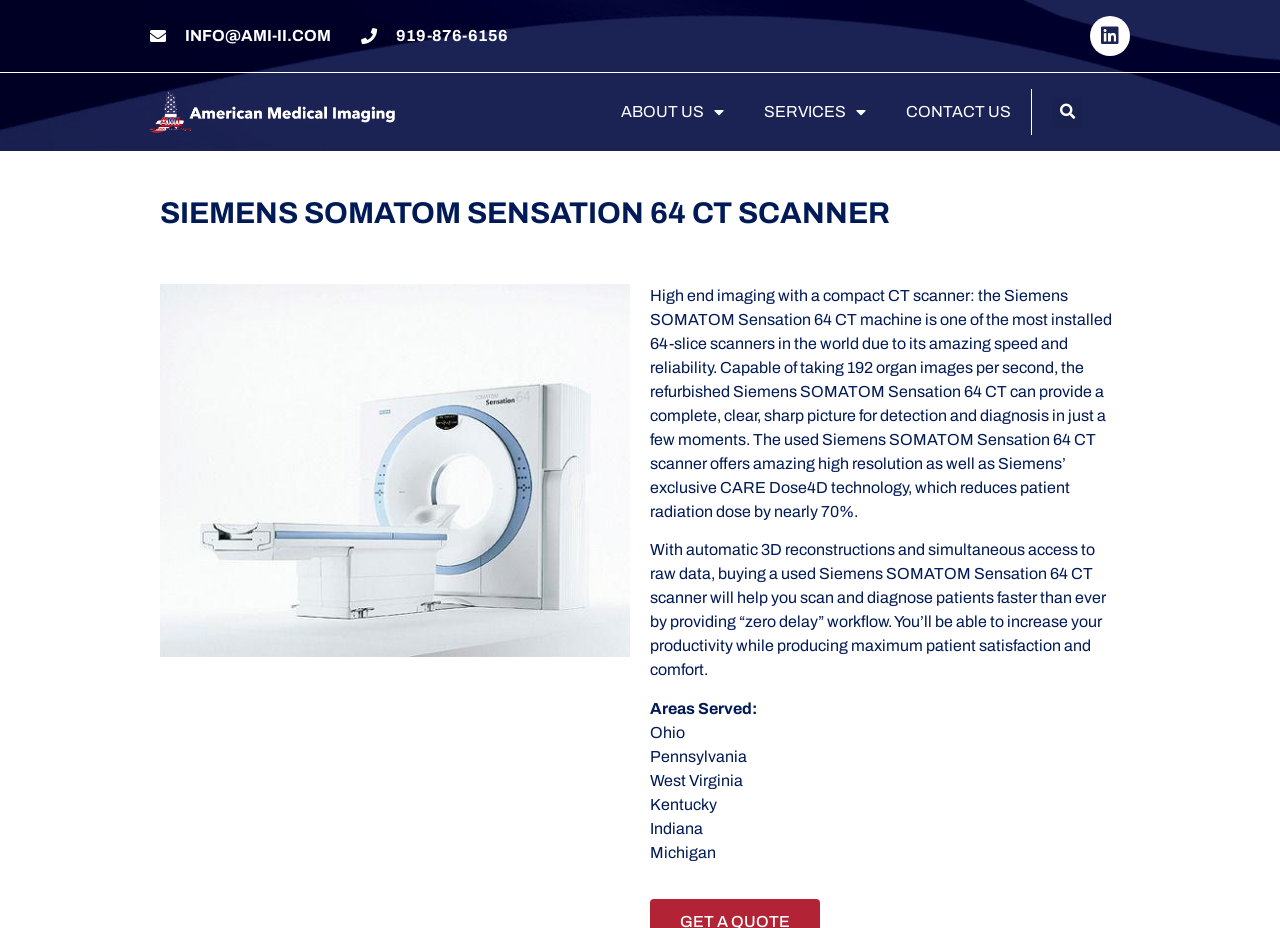Refer to the image and answer the question with as much detail as possible: What is the name of the CT scanner?

The name of the CT scanner can be found in the heading 'SIEMENS SOMATOM SENSATION 64 CT SCANNER' which is located at the top of the webpage, indicating that the webpage is about this specific CT scanner model.